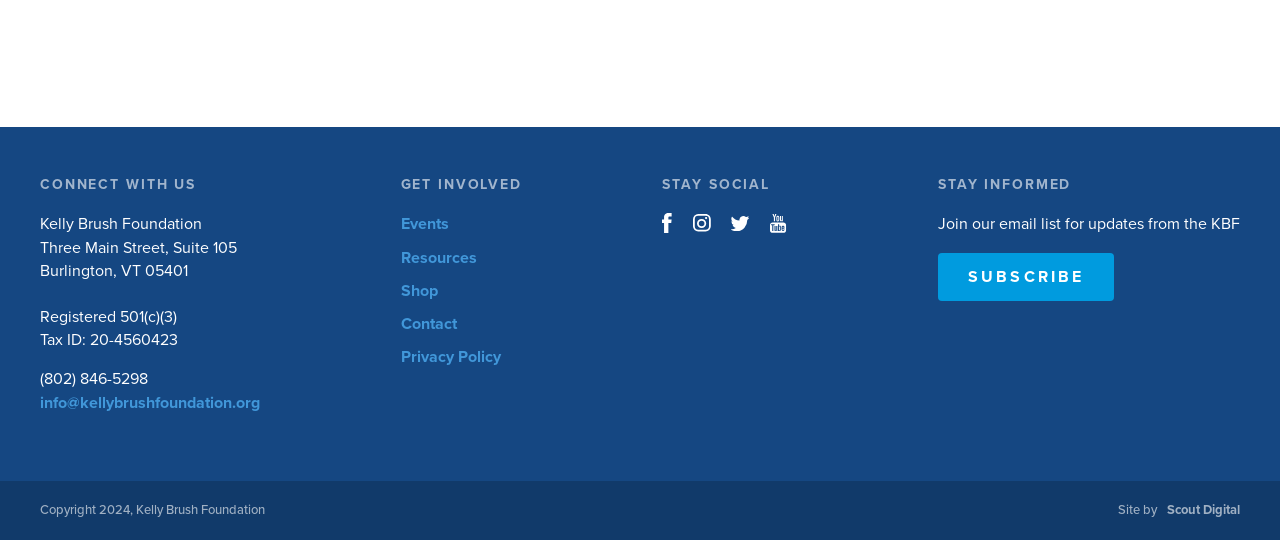Can you find the bounding box coordinates of the area I should click to execute the following instruction: "Subscribe to the email list"?

[0.733, 0.468, 0.87, 0.557]